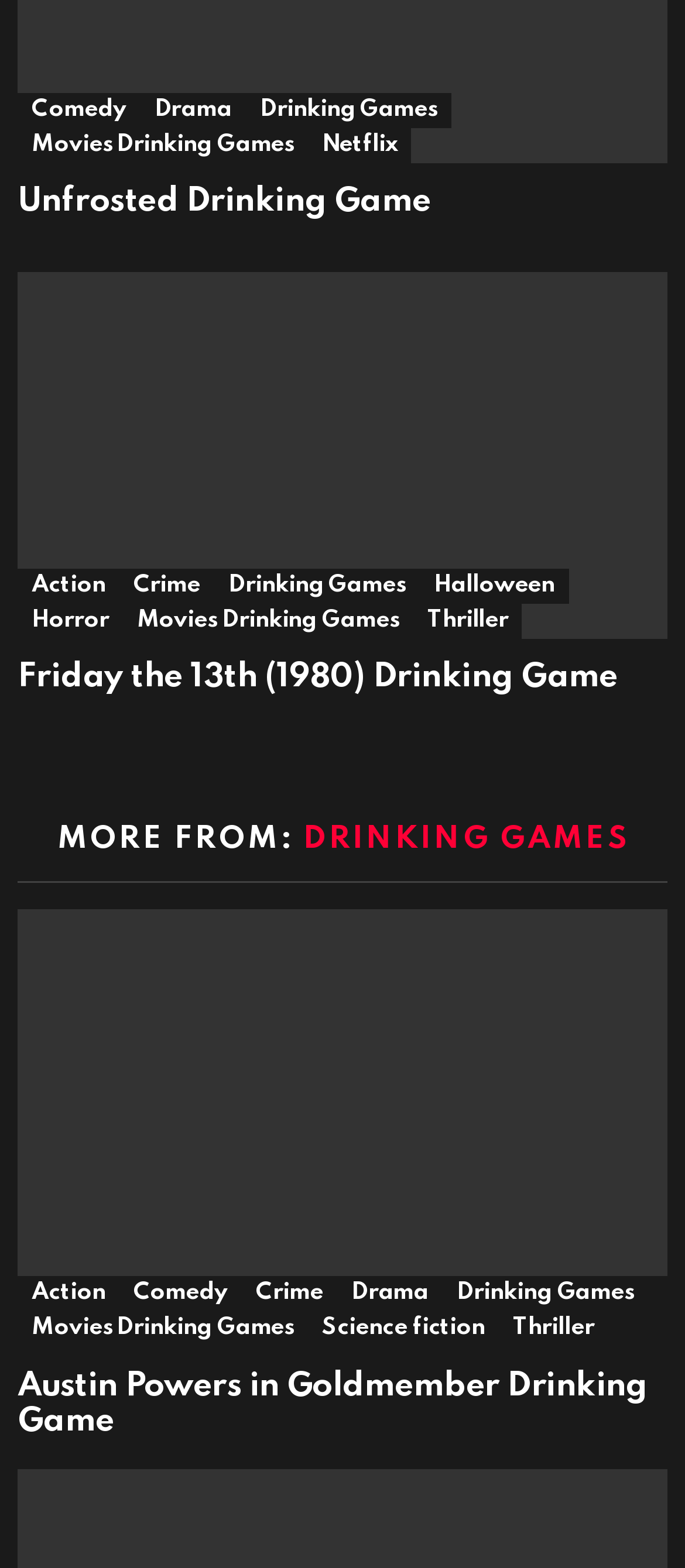Carefully examine the image and provide an in-depth answer to the question: What is the genre of the 'Austin Powers in Goldmember' movie?

I looked at the links under the 'Austin Powers in Goldmember Drinking Game' section and found a link labeled 'Comedy', which suggests that this movie belongs to the Comedy genre.